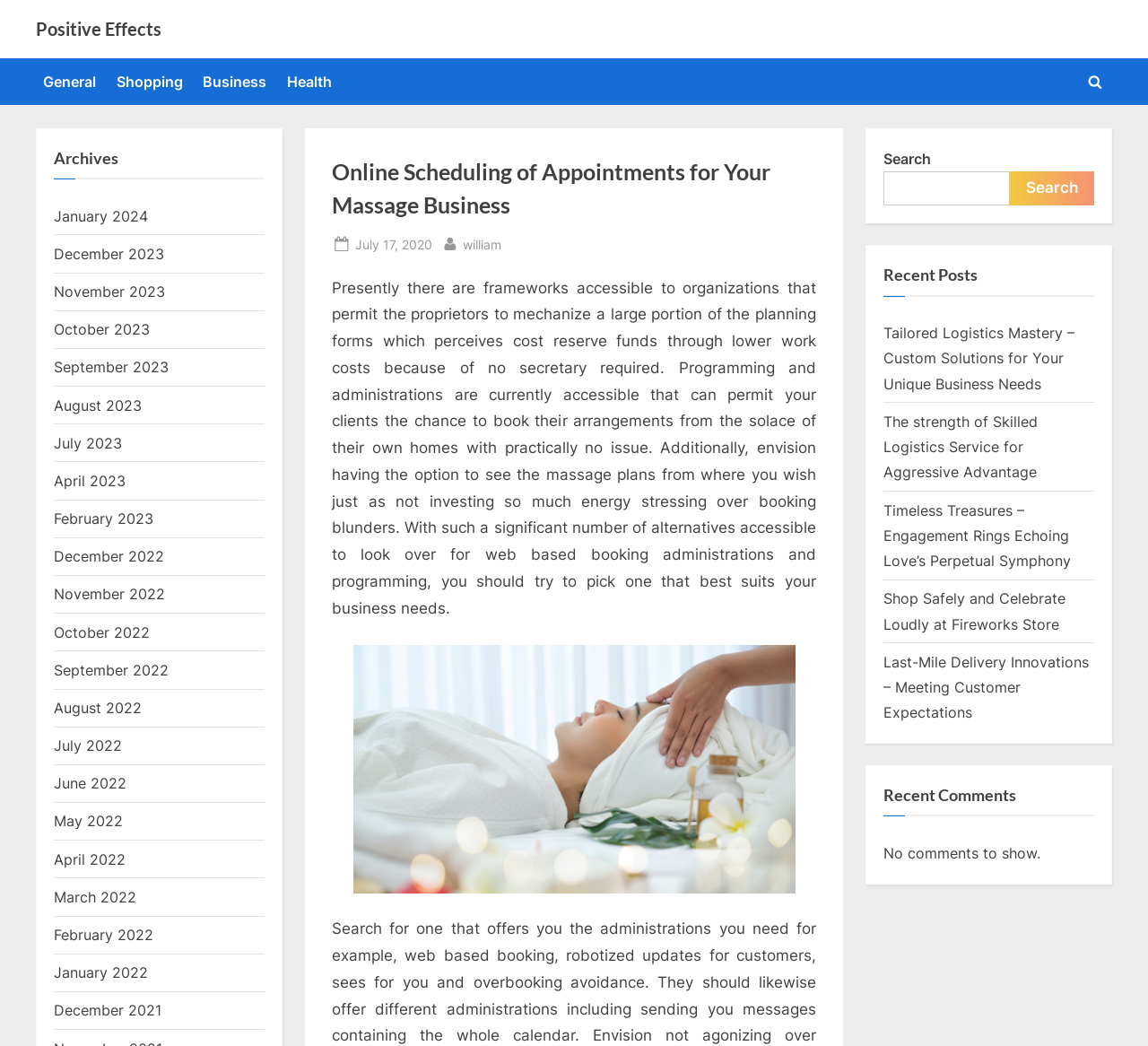Please specify the bounding box coordinates of the area that should be clicked to accomplish the following instruction: "Read the 'Online Scheduling of Appointments for Your Massage Business' article". The coordinates should consist of four float numbers between 0 and 1, i.e., [left, top, right, bottom].

[0.289, 0.148, 0.711, 0.212]